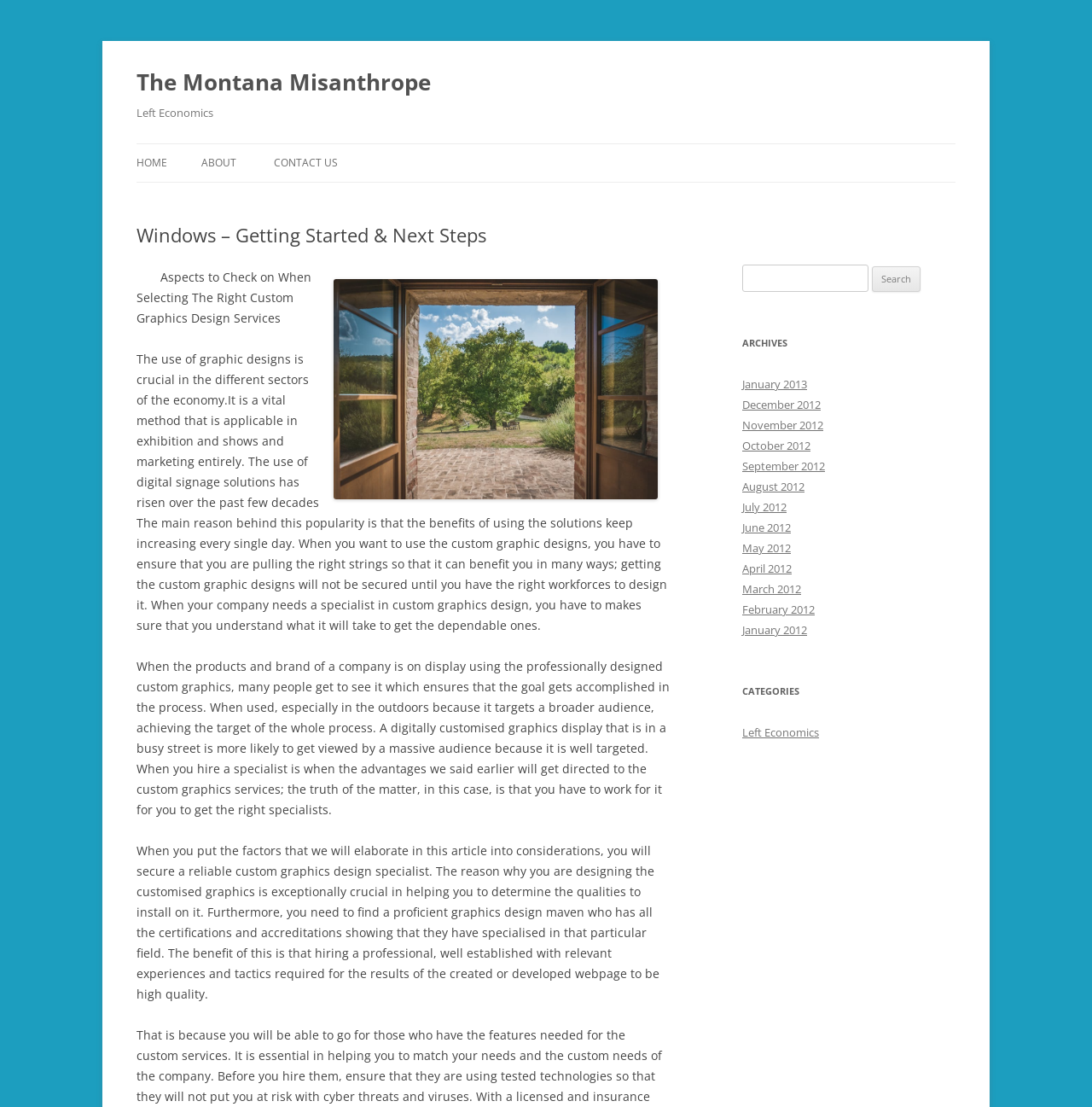Kindly respond to the following question with a single word or a brief phrase: 
What are the categories listed on the webpage?

Left Economics